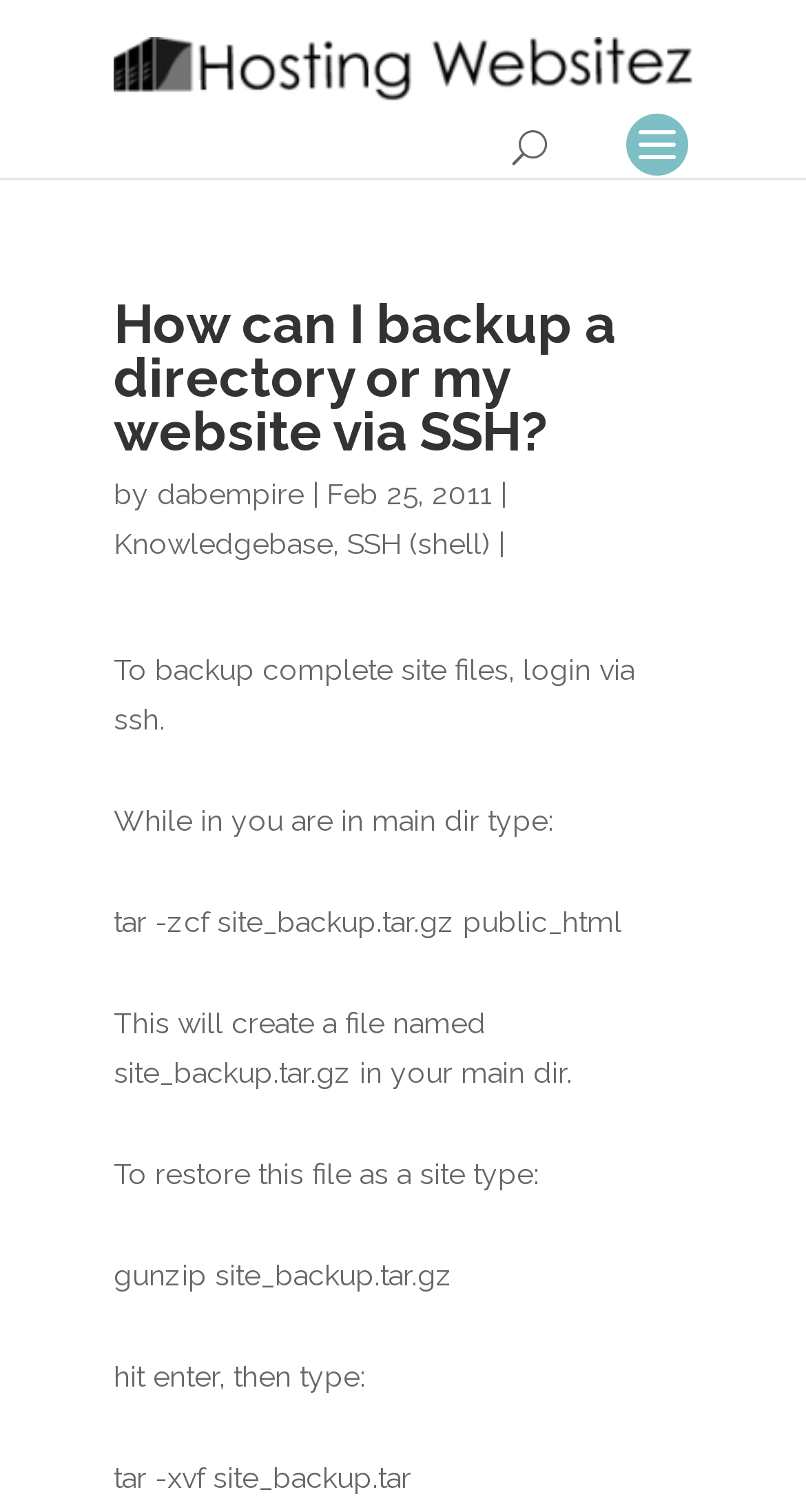Provide the bounding box coordinates of the UI element this sentence describes: "SSH (shell)".

[0.431, 0.348, 0.608, 0.37]